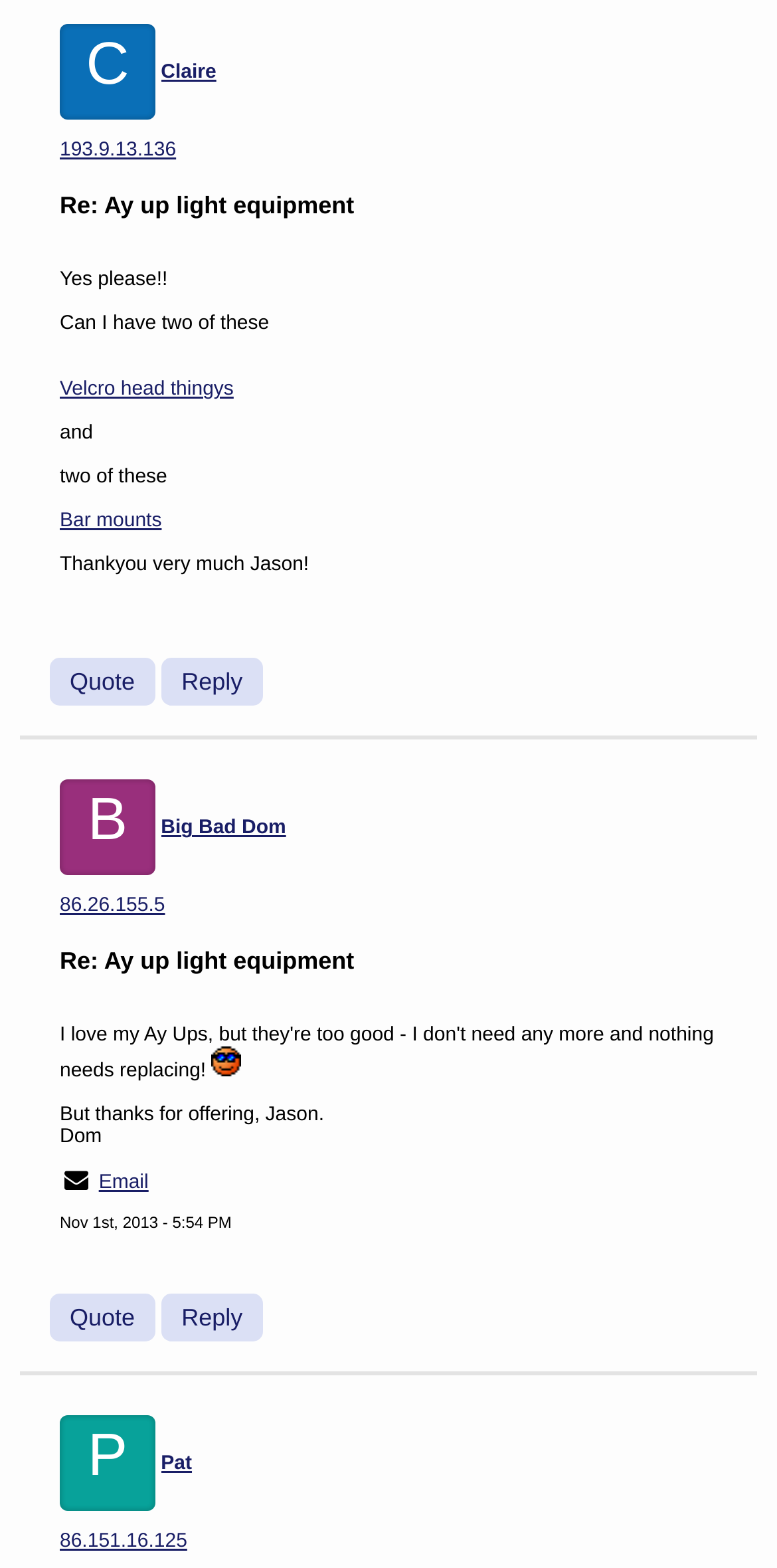Please provide a comprehensive answer to the question based on the screenshot: How many messages are there in this conversation?

I counted the number of messages in the conversation by looking at the number of StaticText elements that contain the actual message content, excluding the user names and other metadata.